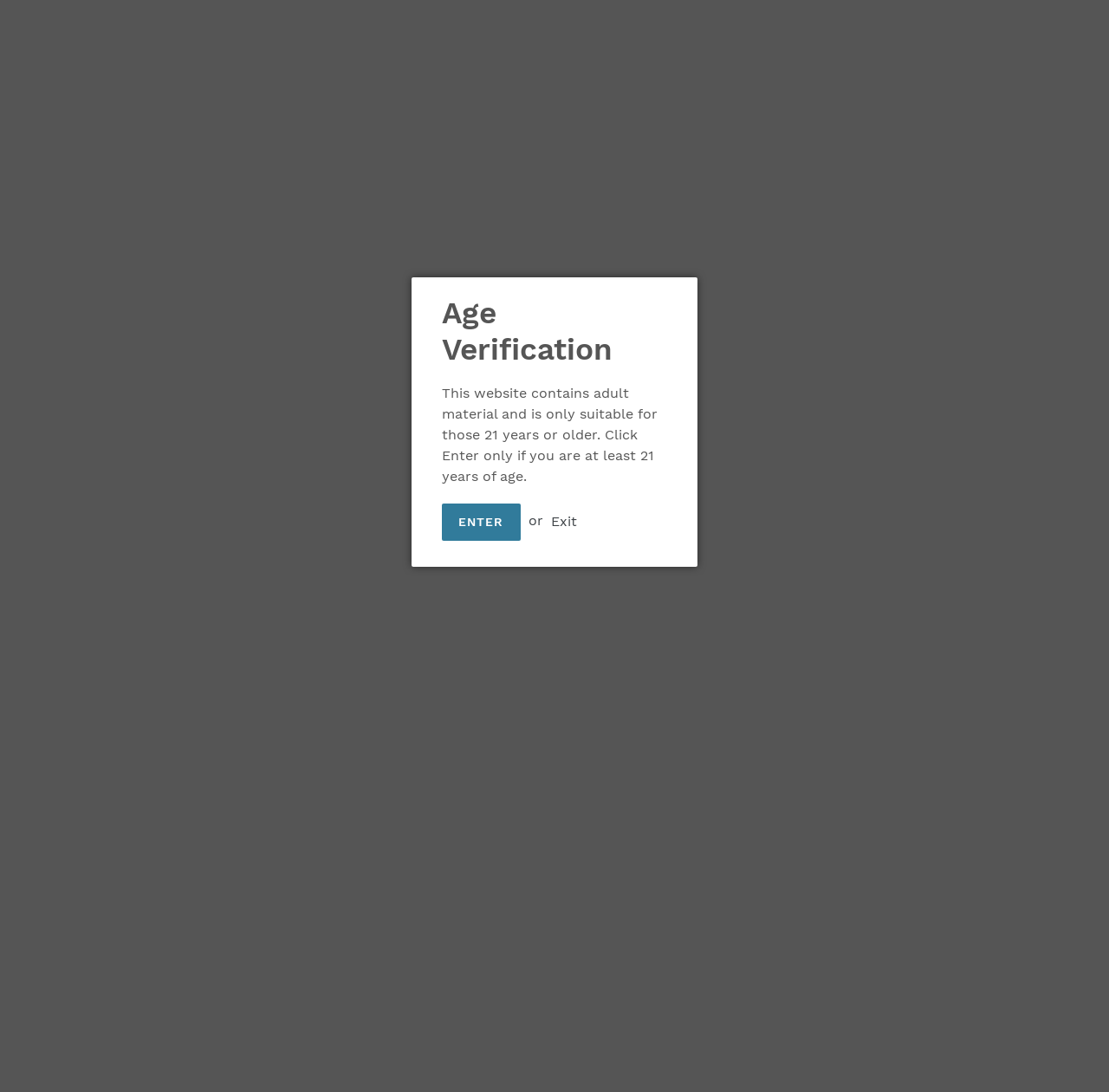Answer this question in one word or a short phrase: What is the purpose of the 'Newsletter' section?

To subscribe to the newsletter